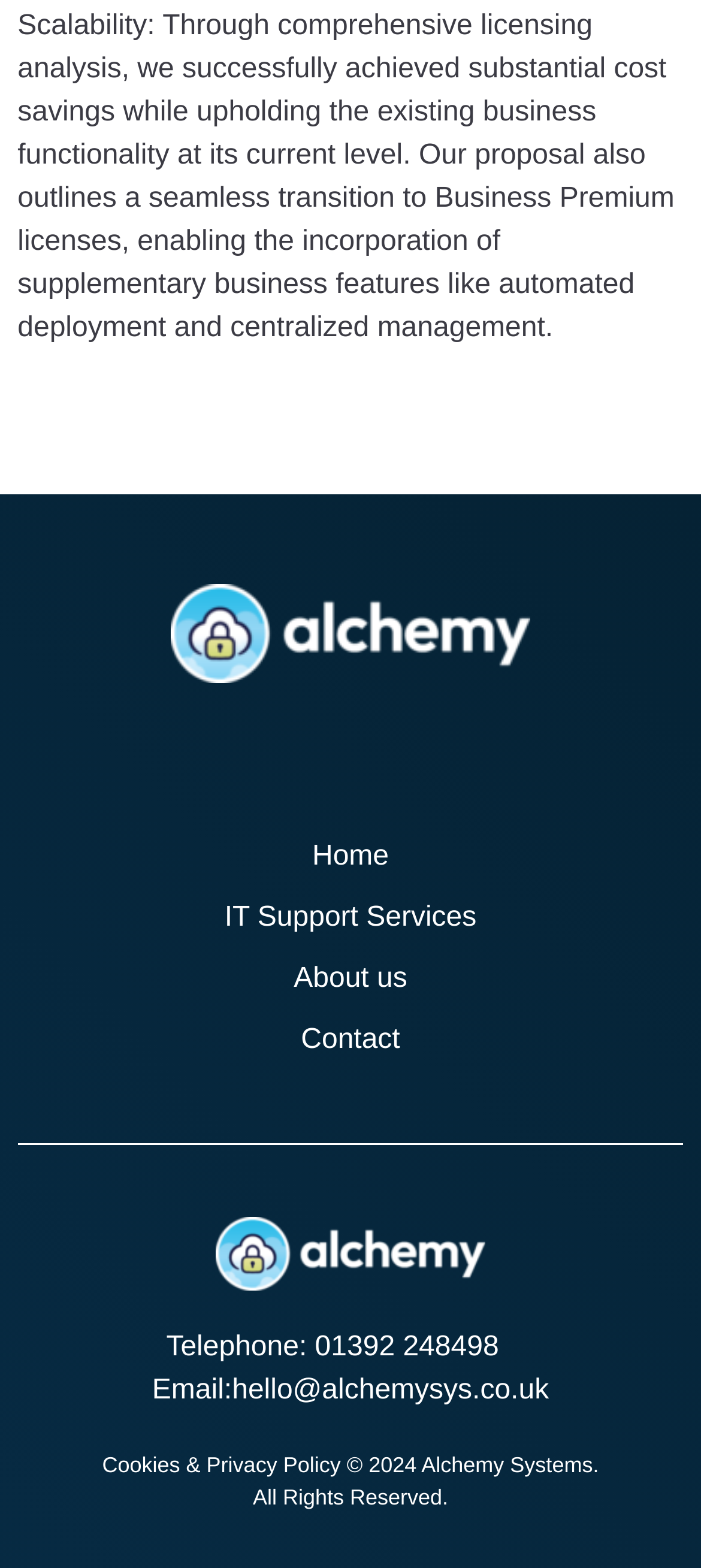Provide your answer in one word or a succinct phrase for the question: 
What is the logo positioned above?

Navigation links